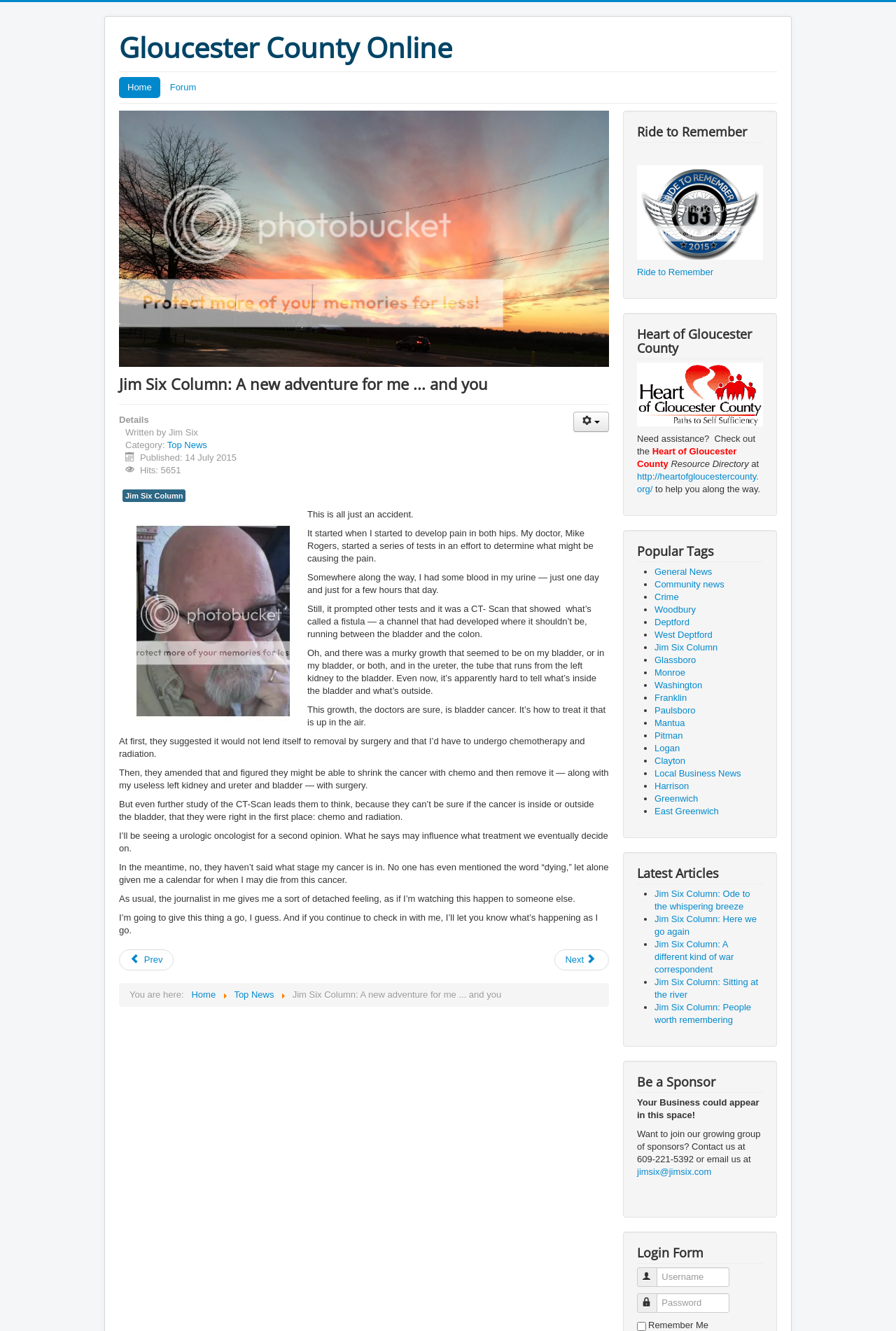How many hits did the article 'Jim Six Column: A new adventure for me... and you' get?
Please provide a single word or phrase as your answer based on the image.

5651